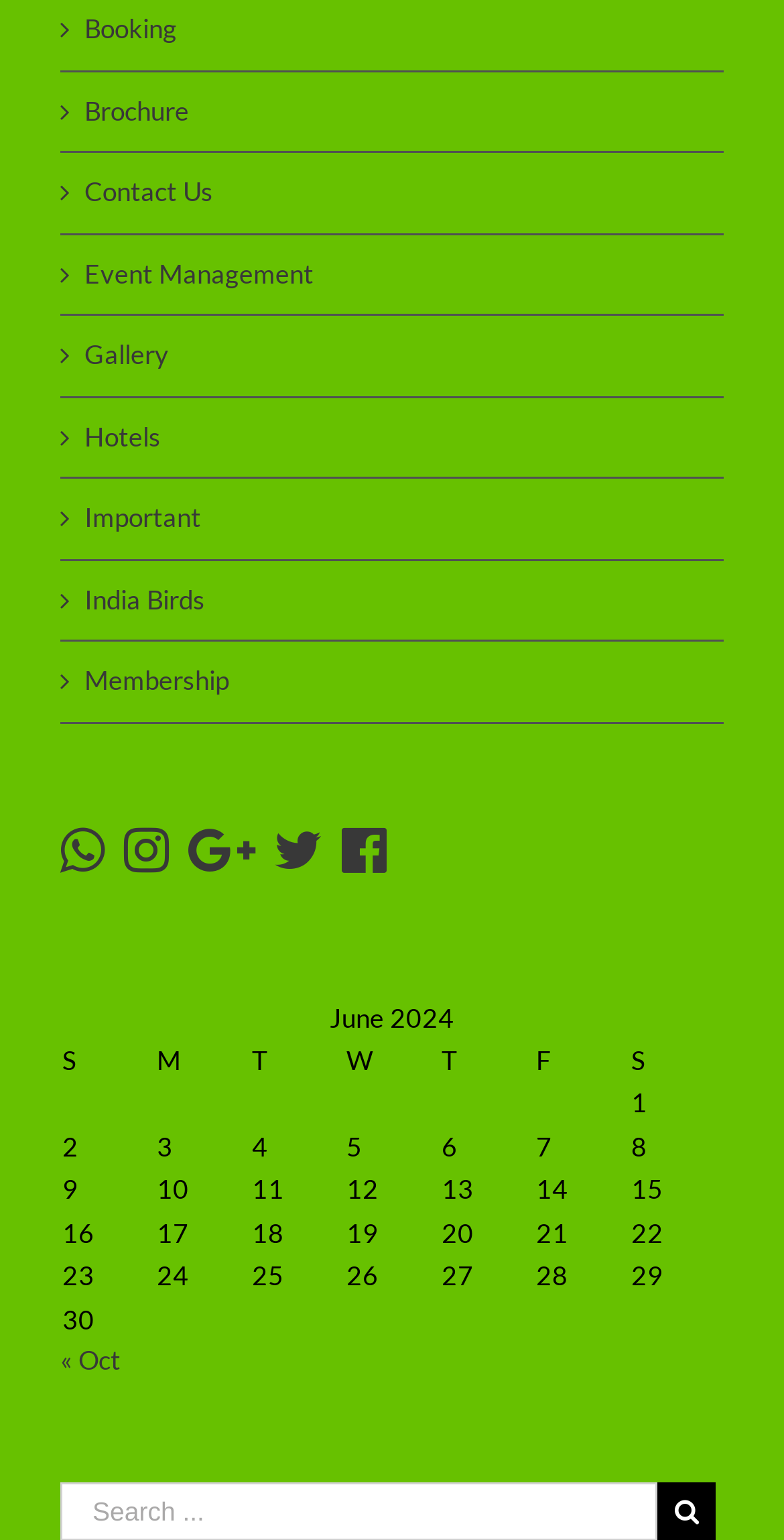Find the bounding box coordinates corresponding to the UI element with the description: "Event Management". The coordinates should be formatted as [left, top, right, bottom], with values as floats between 0 and 1.

[0.108, 0.166, 0.897, 0.191]